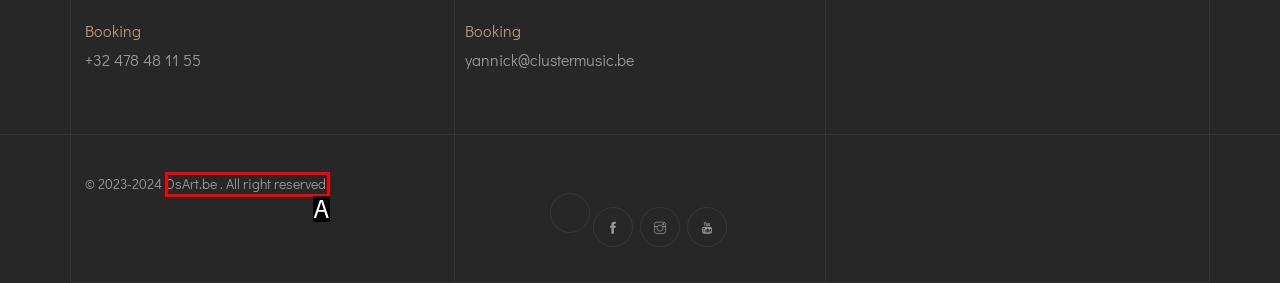Choose the HTML element that best fits the given description: OsArt.be . All right reserved.. Answer by stating the letter of the option.

A